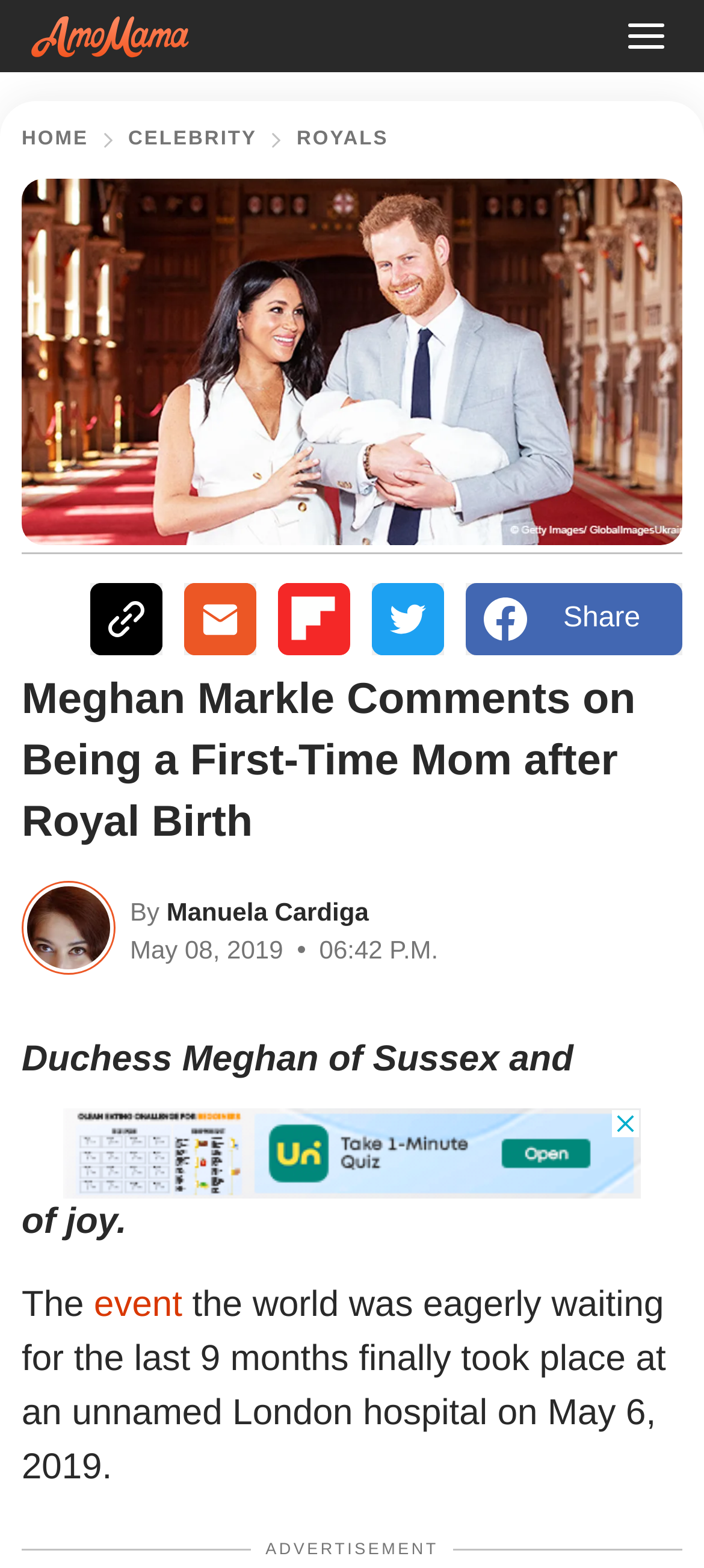Create a detailed narrative of the webpage’s visual and textual elements.

The webpage is an article about Meghan Markle and Prince Harry's experience as new parents. At the top left corner, there is a logo image. Next to it, there is a menu button. Below the logo, there are several links to different sections of the website, including "Home", "CELEBRITY", and "ROYALS". 

On the right side of the page, there are social media buttons, including "Link", "Email", "flipboard-icon", "Twitter", and "Facebook Share". Below these buttons, there is a large image that spans almost the entire width of the page.

The main content of the article starts with a heading that reads "Meghan Markle Comments on Being a First-Time Mom after Royal Birth". Below the heading, there is a link to the author's name, "Manuela Cardiga", accompanied by a small image. The article text begins with a brief introduction, followed by a quote from Meghan Markle and Prince Harry about their experience as new parents. The text is divided into several paragraphs, with a link to the original source of the article in the middle.

At the bottom of the page, there is an advertisement iframe that takes up about half of the page's width. Above the advertisement, there is a static text that reads "ADVERTISEMENT".